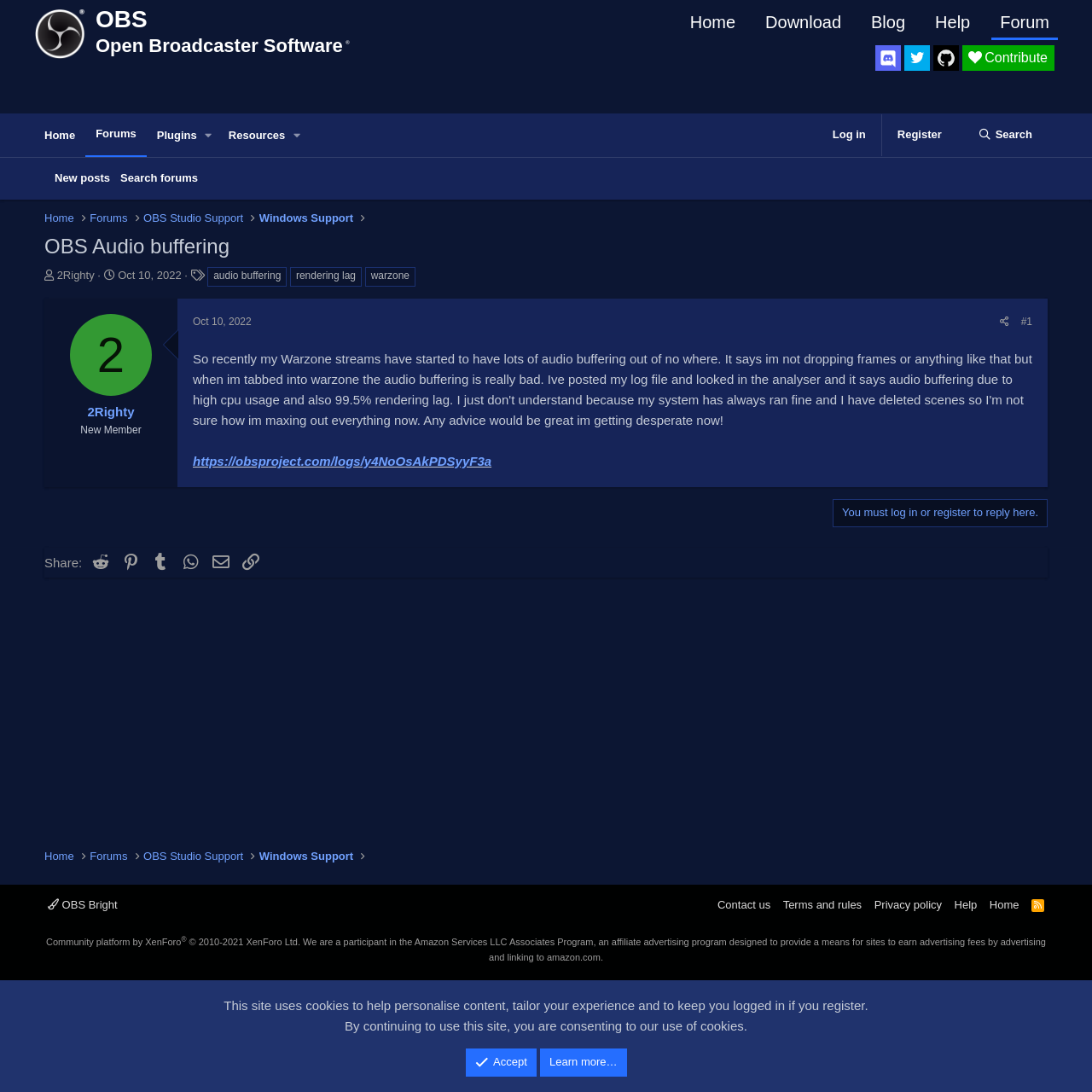Identify the bounding box coordinates for the region of the element that should be clicked to carry out the instruction: "Click on the OBS Forums link". The bounding box coordinates should be four float numbers between 0 and 1, i.e., [left, top, right, bottom].

[0.031, 0.038, 0.078, 0.052]